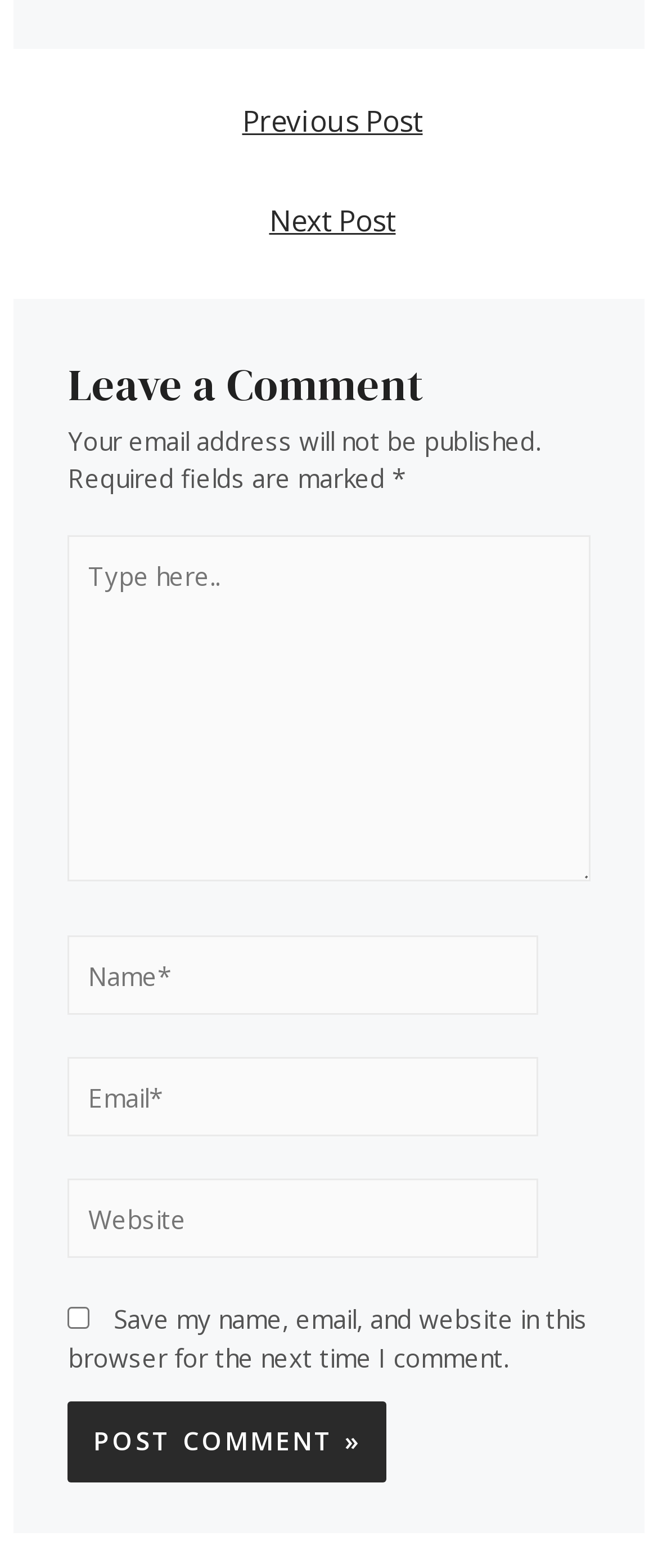Please mark the clickable region by giving the bounding box coordinates needed to complete this instruction: "Check the save my name checkbox".

[0.103, 0.834, 0.136, 0.848]